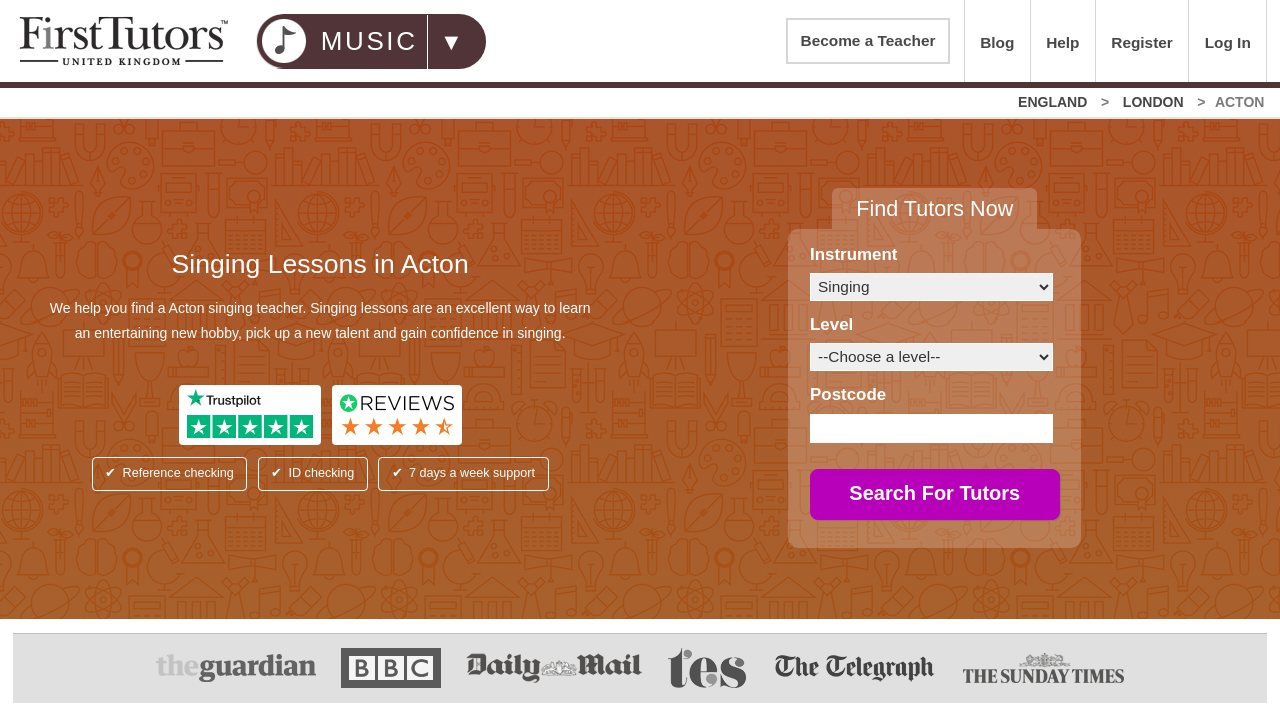What is the name of the organization that provides singing lessons?
Based on the screenshot, give a detailed explanation to answer the question.

The name of the organization that provides singing lessons is First Tutors: Music, which is evident from the webpage title and the logo at the top of the page.